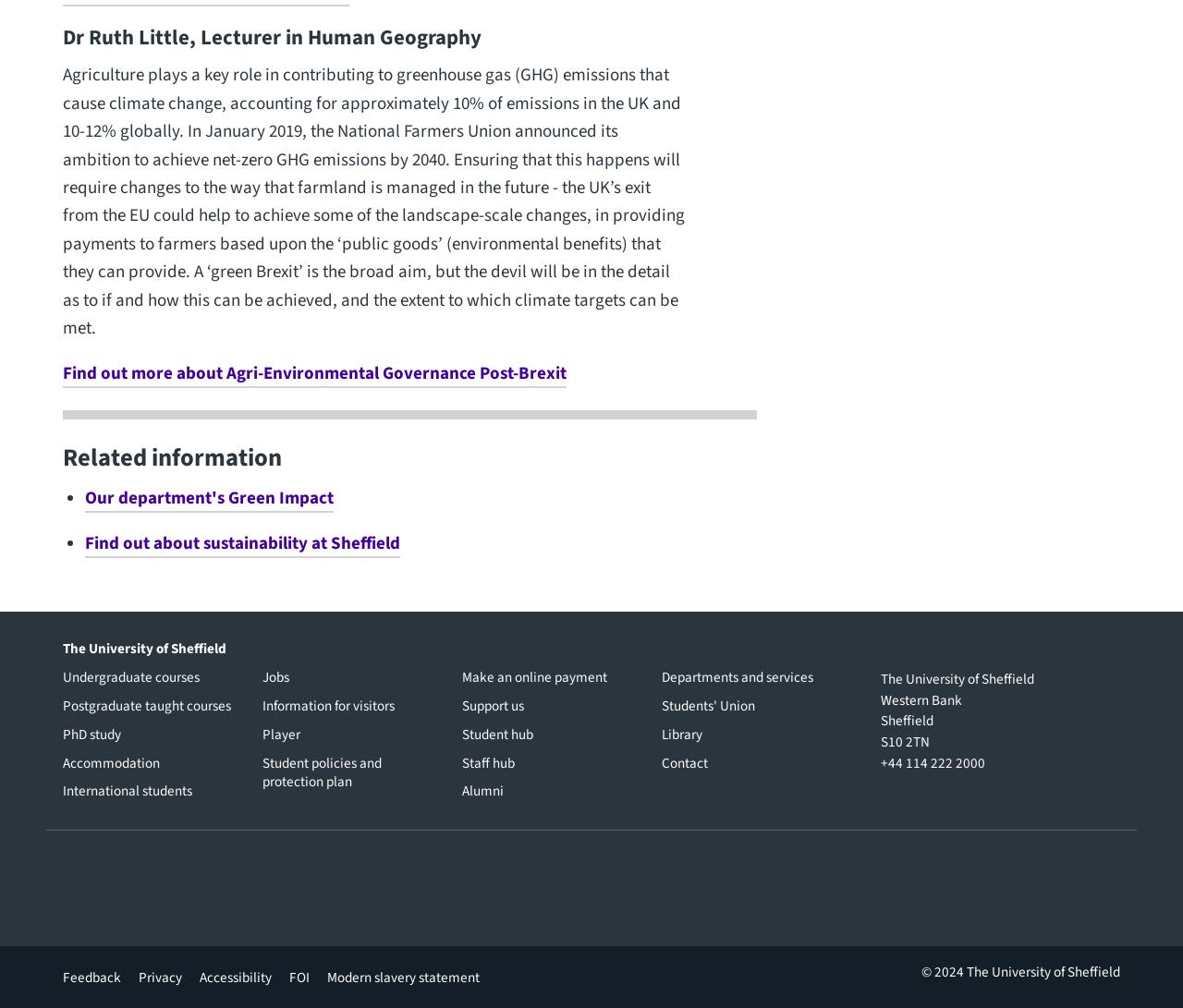Please specify the bounding box coordinates of the clickable region to carry out the following instruction: "Go to the music page". The coordinates should be four float numbers between 0 and 1, in the format [left, top, right, bottom].

None